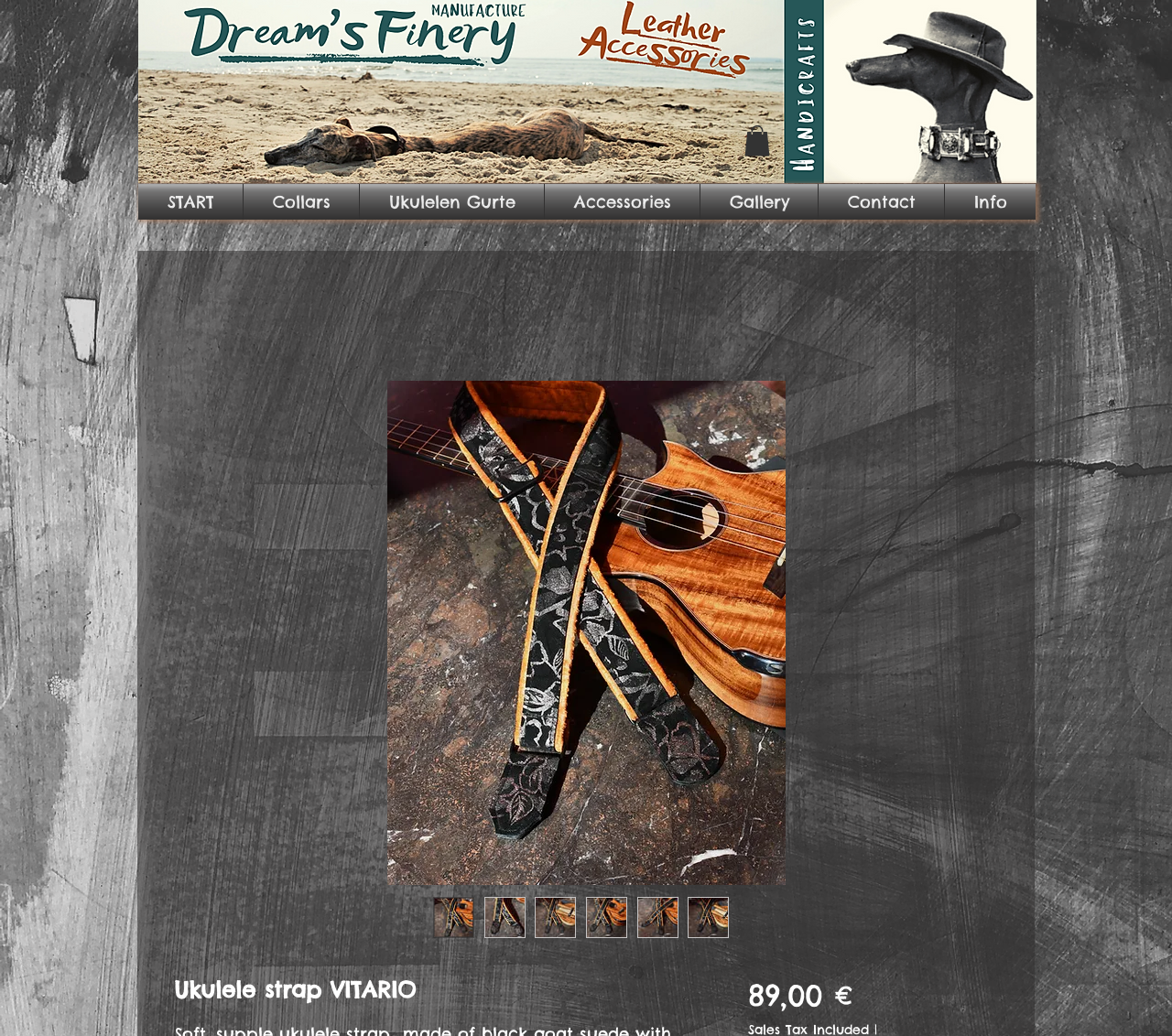Please indicate the bounding box coordinates of the element's region to be clicked to achieve the instruction: "Check the price of the ukulele strap". Provide the coordinates as four float numbers between 0 and 1, i.e., [left, top, right, bottom].

[0.638, 0.943, 0.728, 0.979]